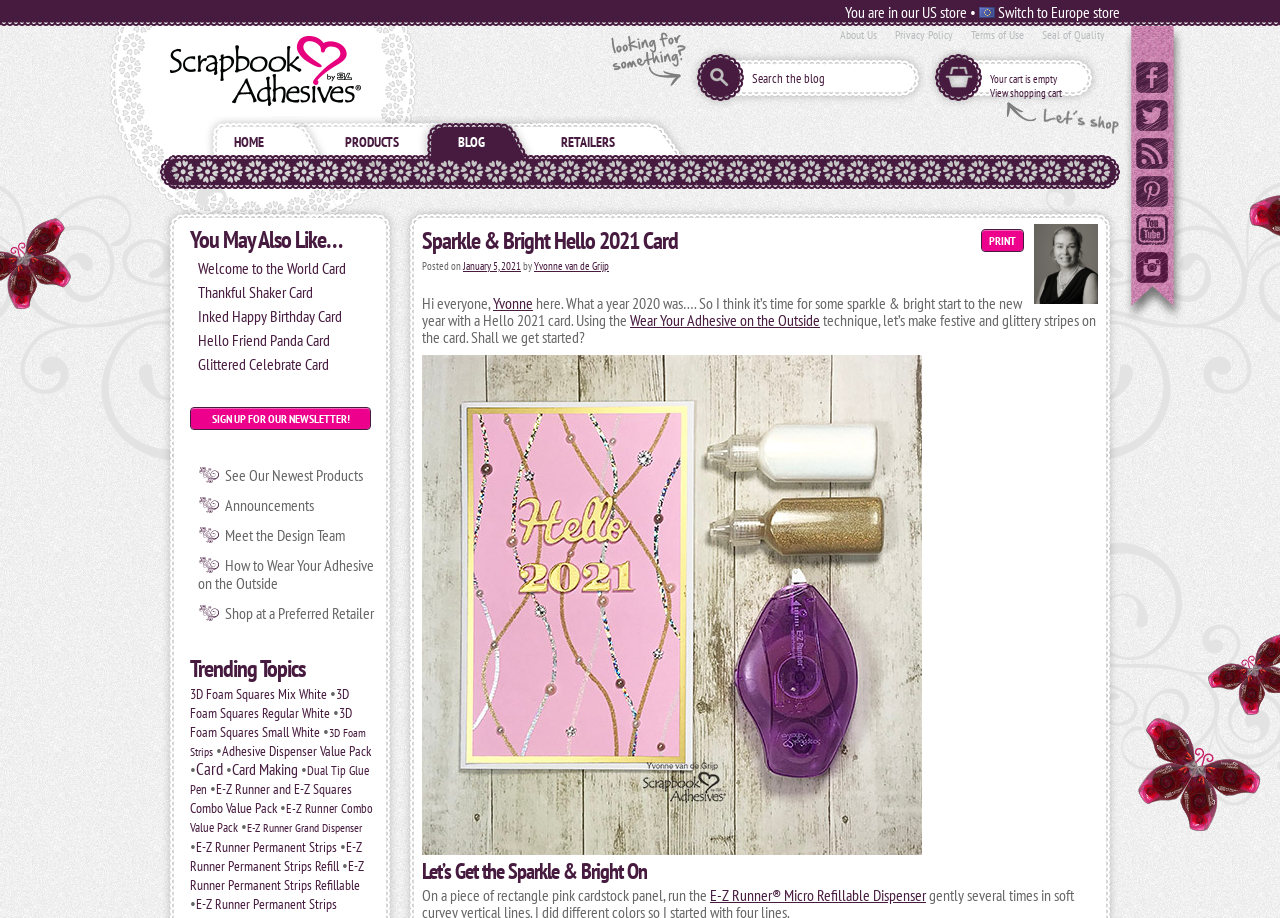Please provide the main heading of the webpage content.

Sparkle & Bright Hello 2021 Card